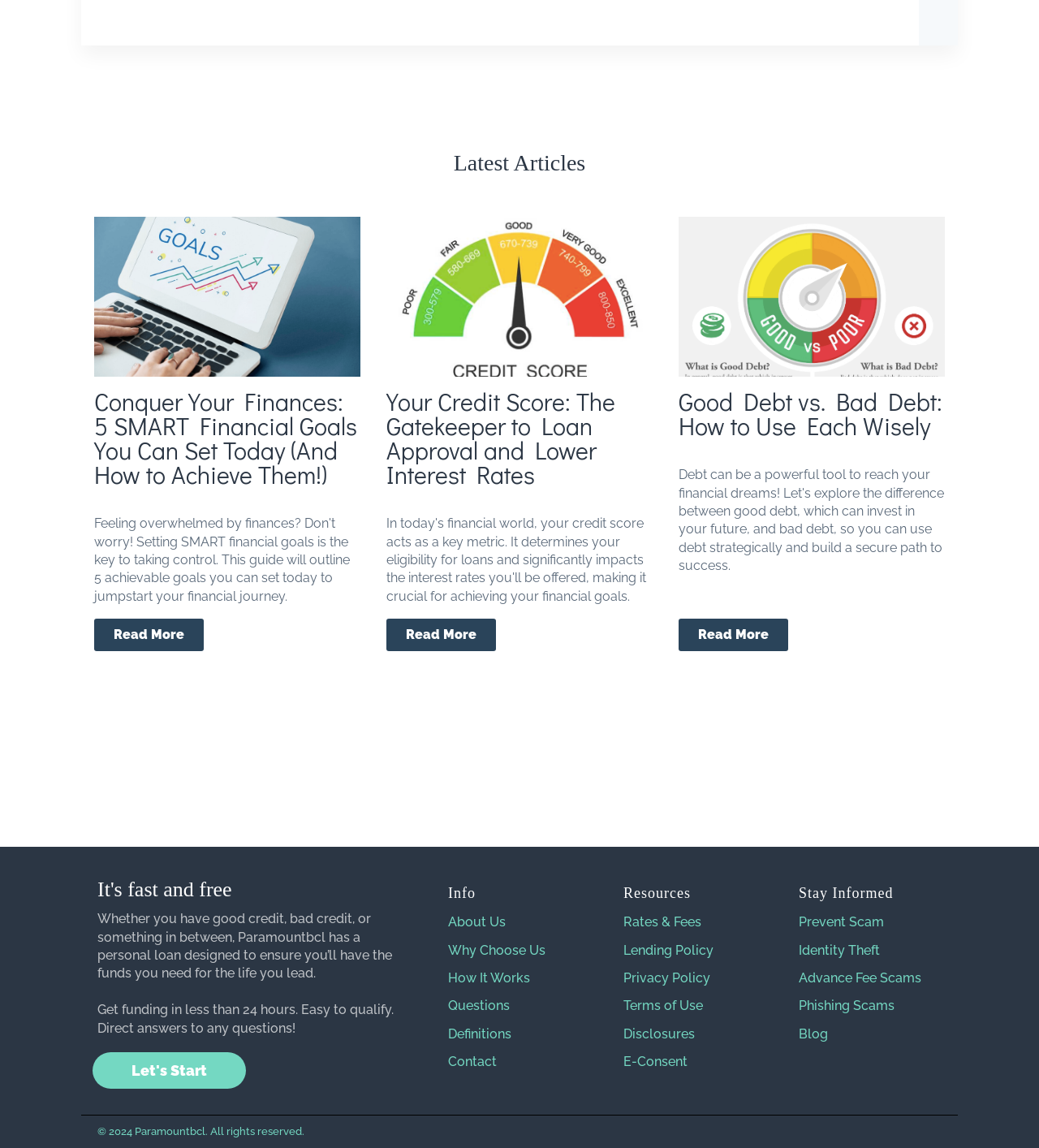Please locate the bounding box coordinates of the element's region that needs to be clicked to follow the instruction: "Learn about the company". The bounding box coordinates should be provided as four float numbers between 0 and 1, i.e., [left, top, right, bottom].

[0.431, 0.796, 0.487, 0.812]